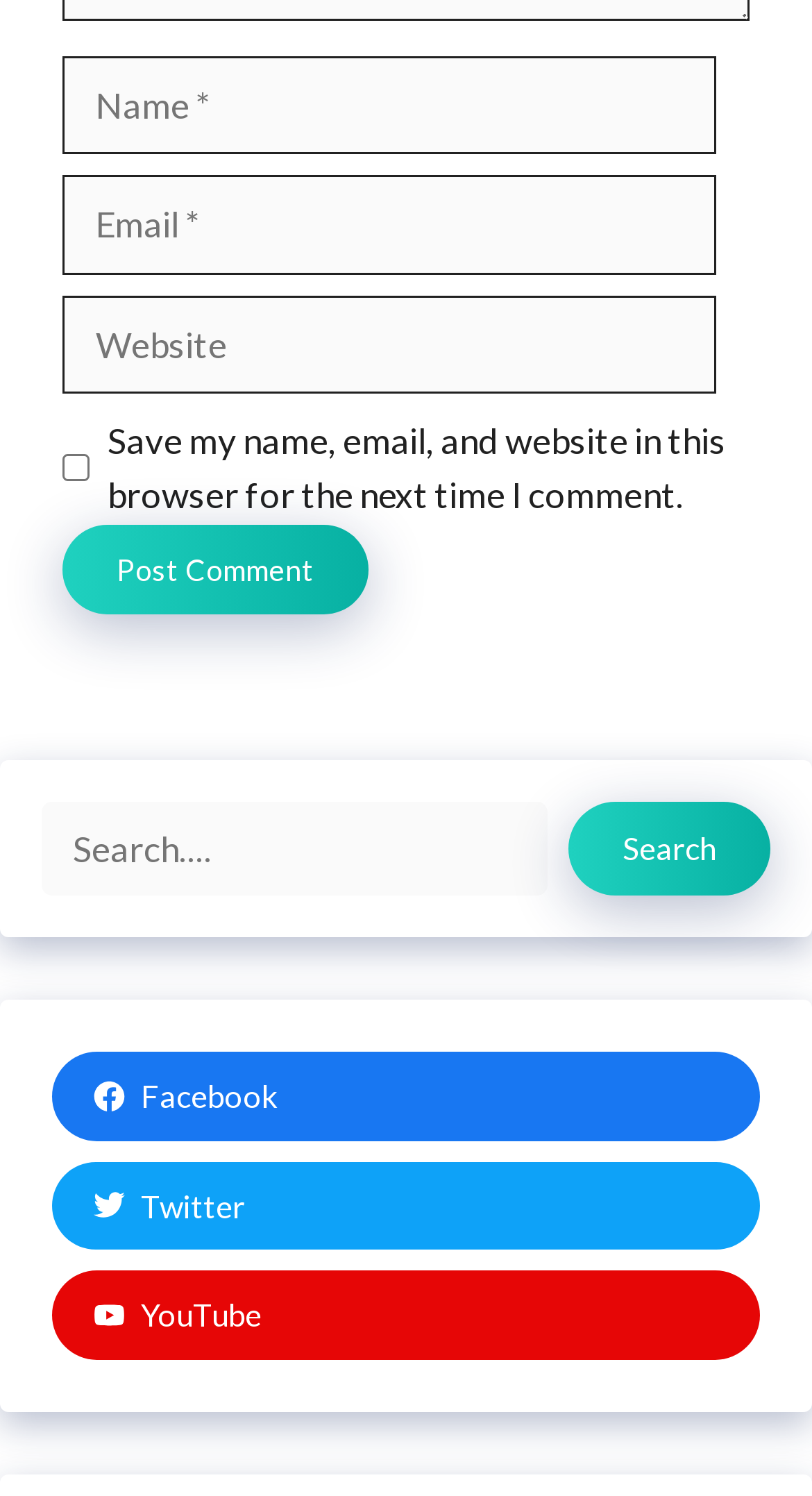Extract the bounding box coordinates of the UI element described: "parent_node: Comment name="email" placeholder="Email *"". Provide the coordinates in the format [left, top, right, bottom] with values ranging from 0 to 1.

[0.077, 0.117, 0.882, 0.183]